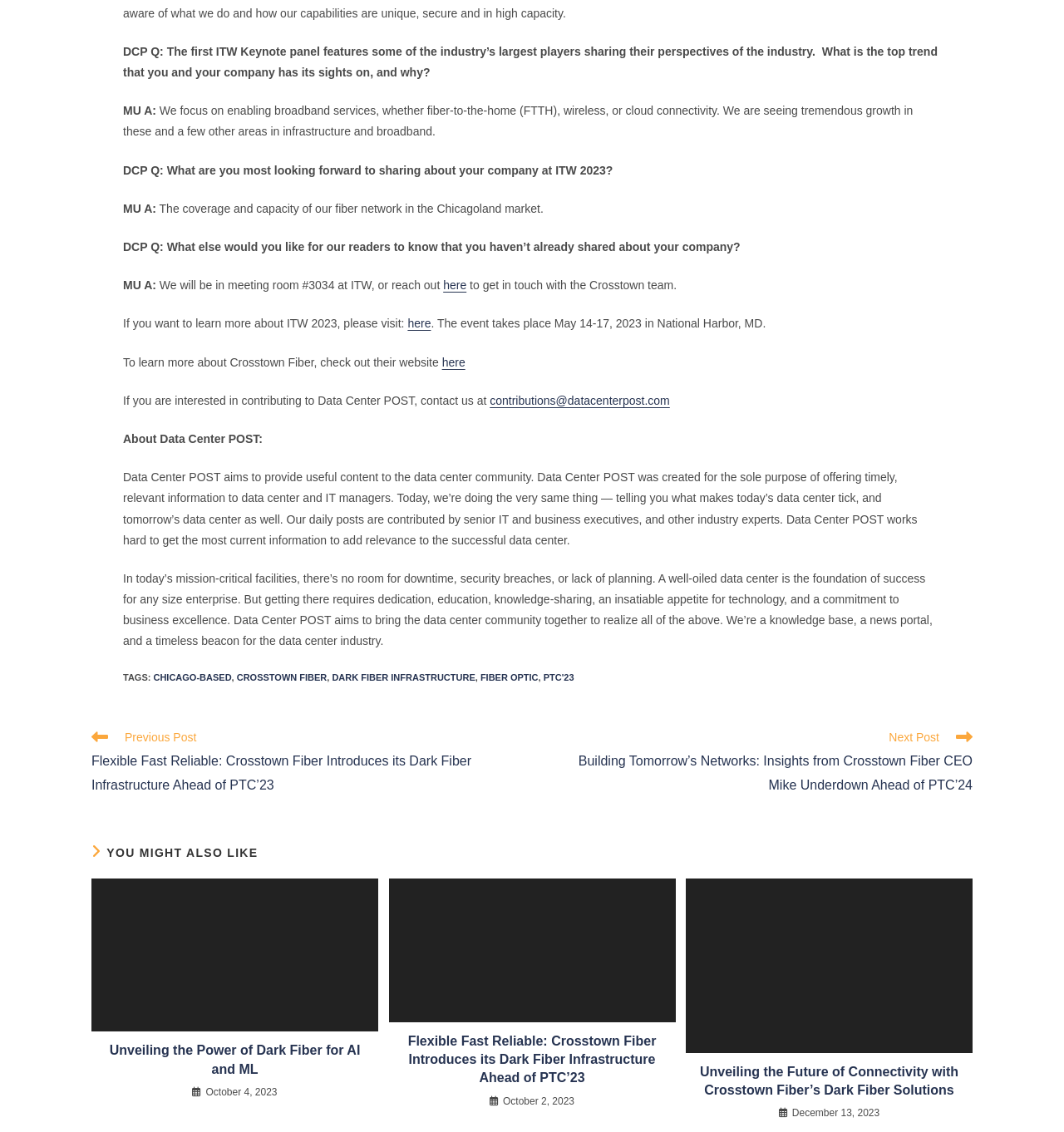Determine the coordinates of the bounding box that should be clicked to complete the instruction: "Visit the website of Crosstown Fiber". The coordinates should be represented by four float numbers between 0 and 1: [left, top, right, bottom].

[0.415, 0.314, 0.437, 0.326]